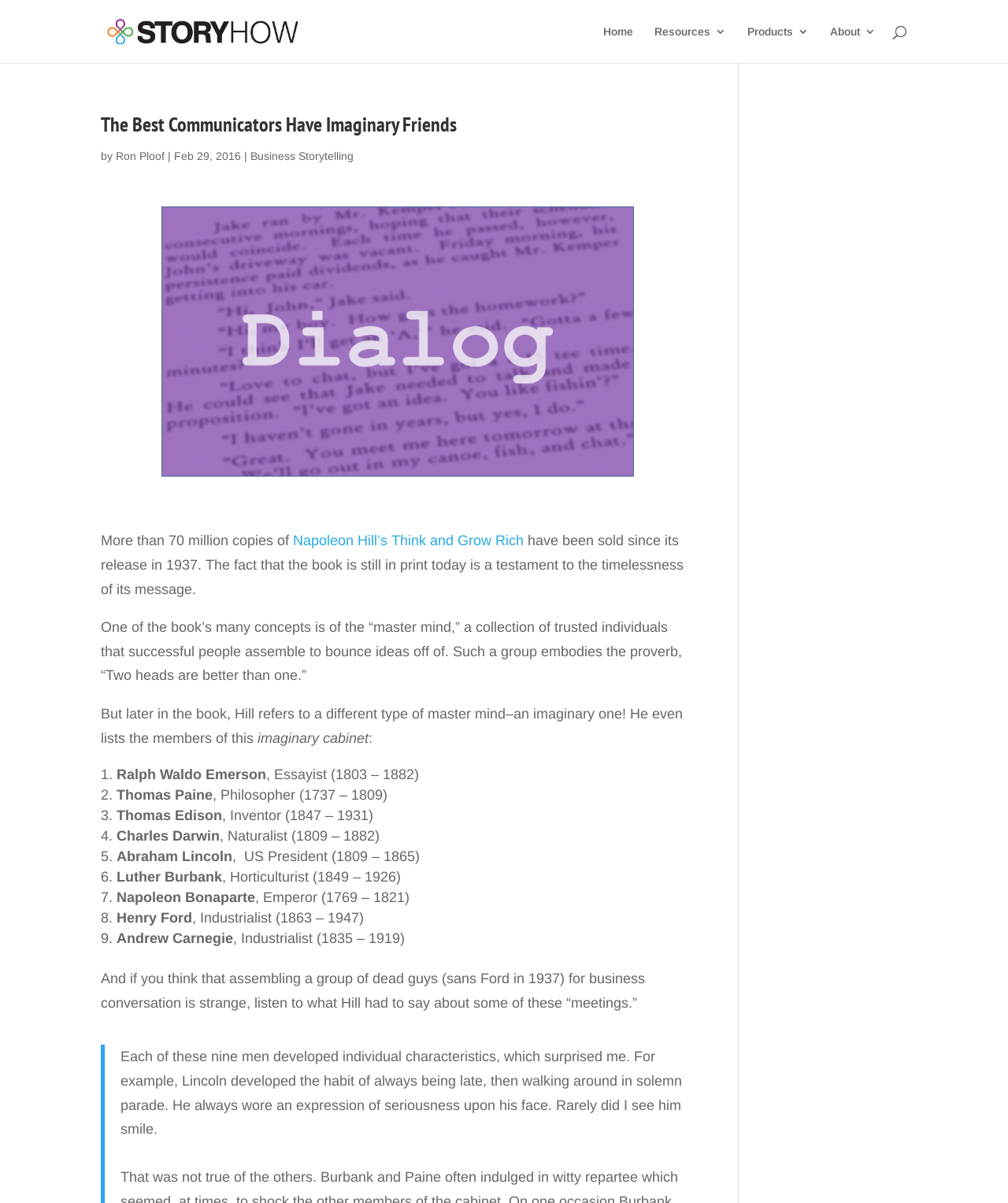Using the elements shown in the image, answer the question comprehensively: What is the habit of Lincoln mentioned in the article?

According to the article, Lincoln developed the habit of always being late, then walking around in solemn parade, and rarely smiled.